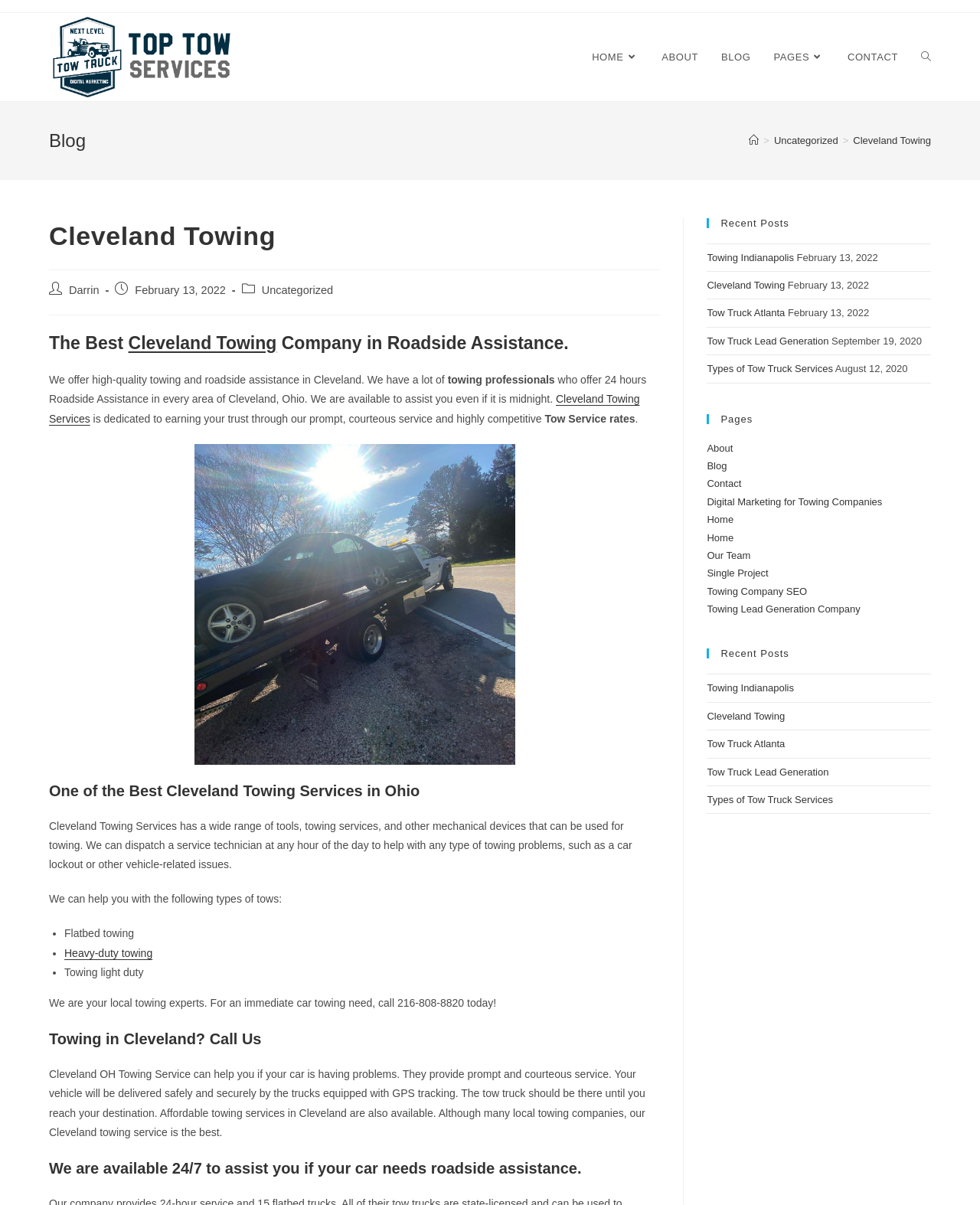Please determine the bounding box coordinates of the clickable area required to carry out the following instruction: "Click on the 'HOME' link". The coordinates must be four float numbers between 0 and 1, represented as [left, top, right, bottom].

[0.592, 0.011, 0.663, 0.084]